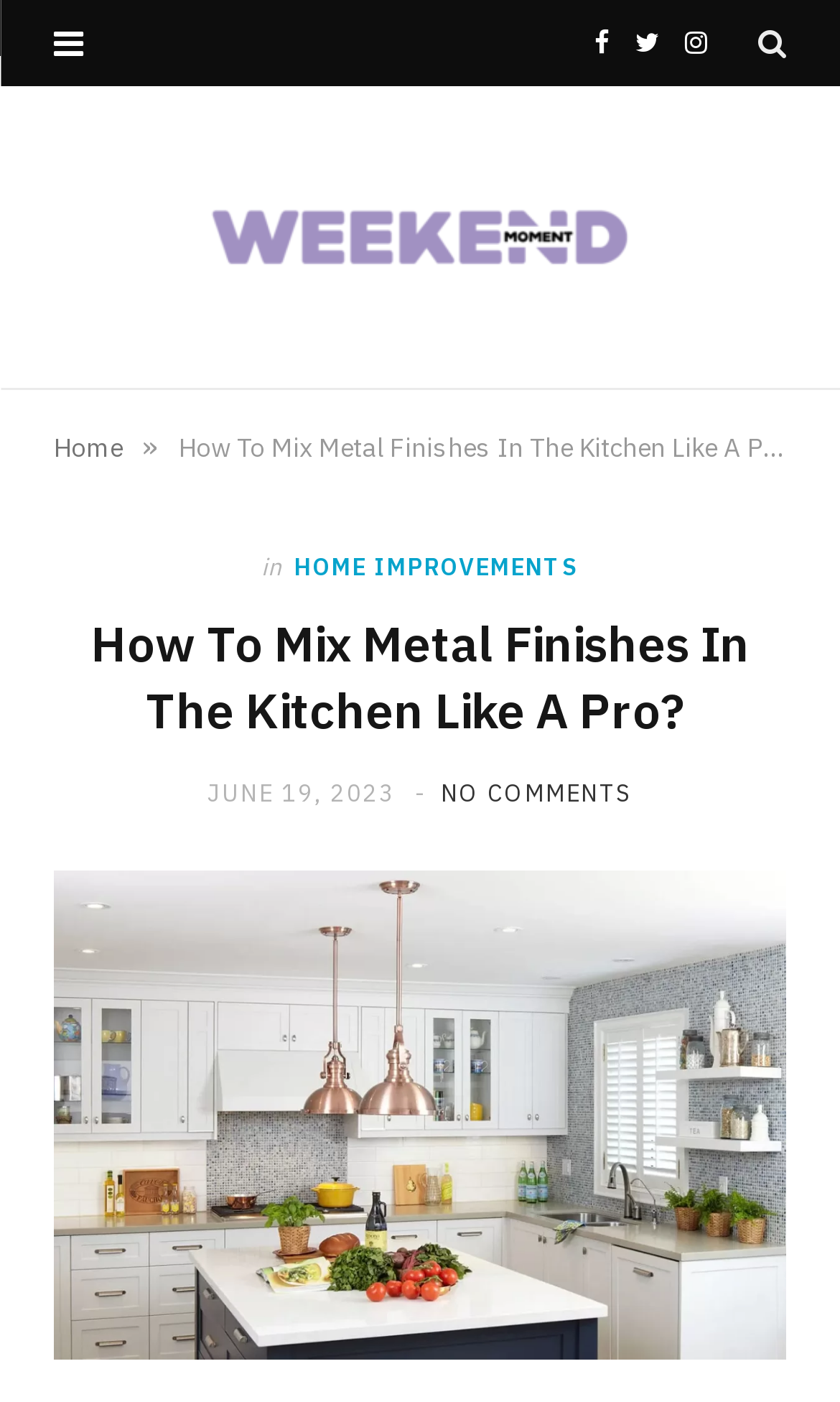When was the article published?
Look at the screenshot and give a one-word or phrase answer.

JUNE 19, 2023